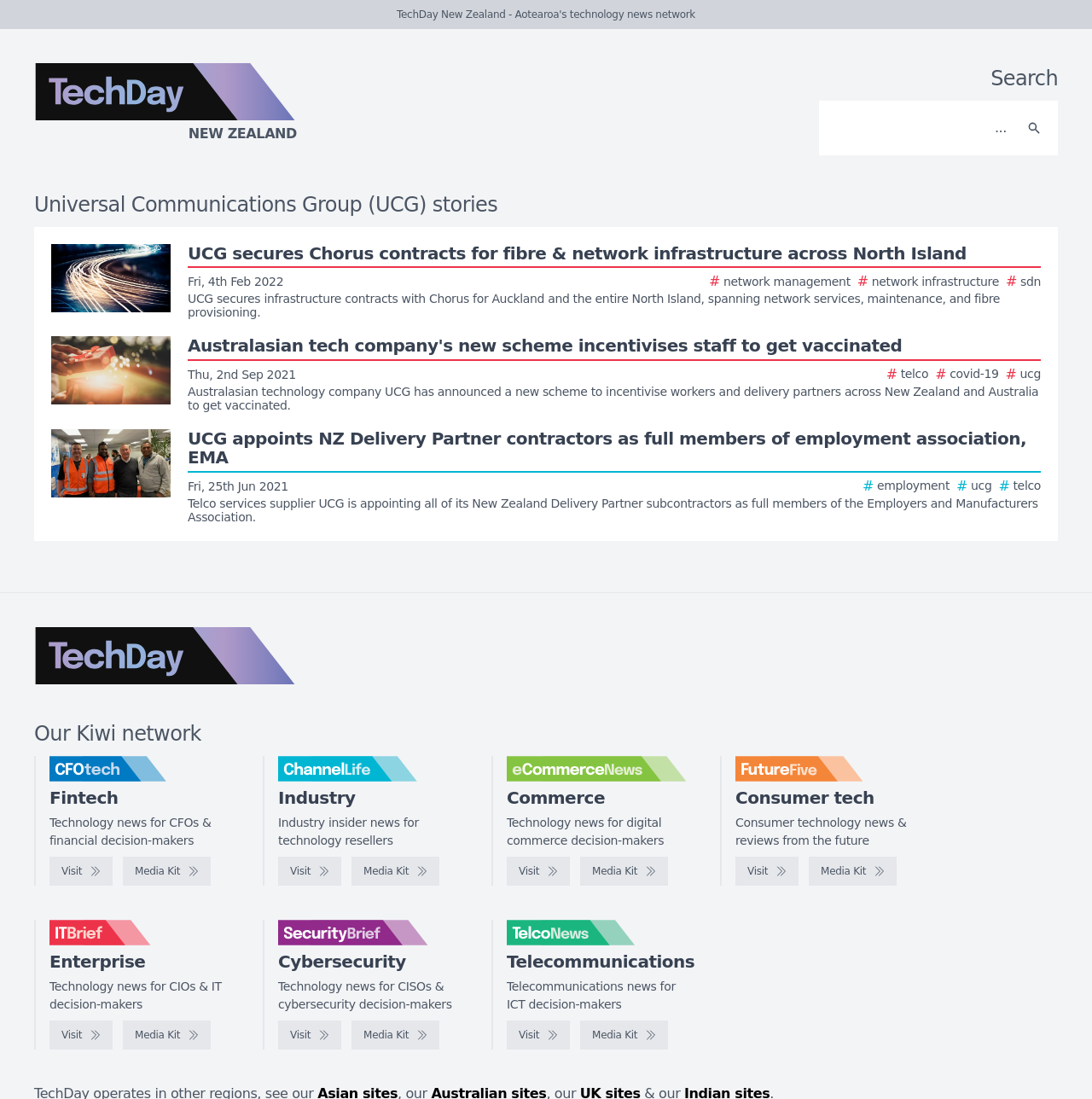What is the text above the 'CFOtech logo'?
Provide a concise answer using a single word or phrase based on the image.

Fintech